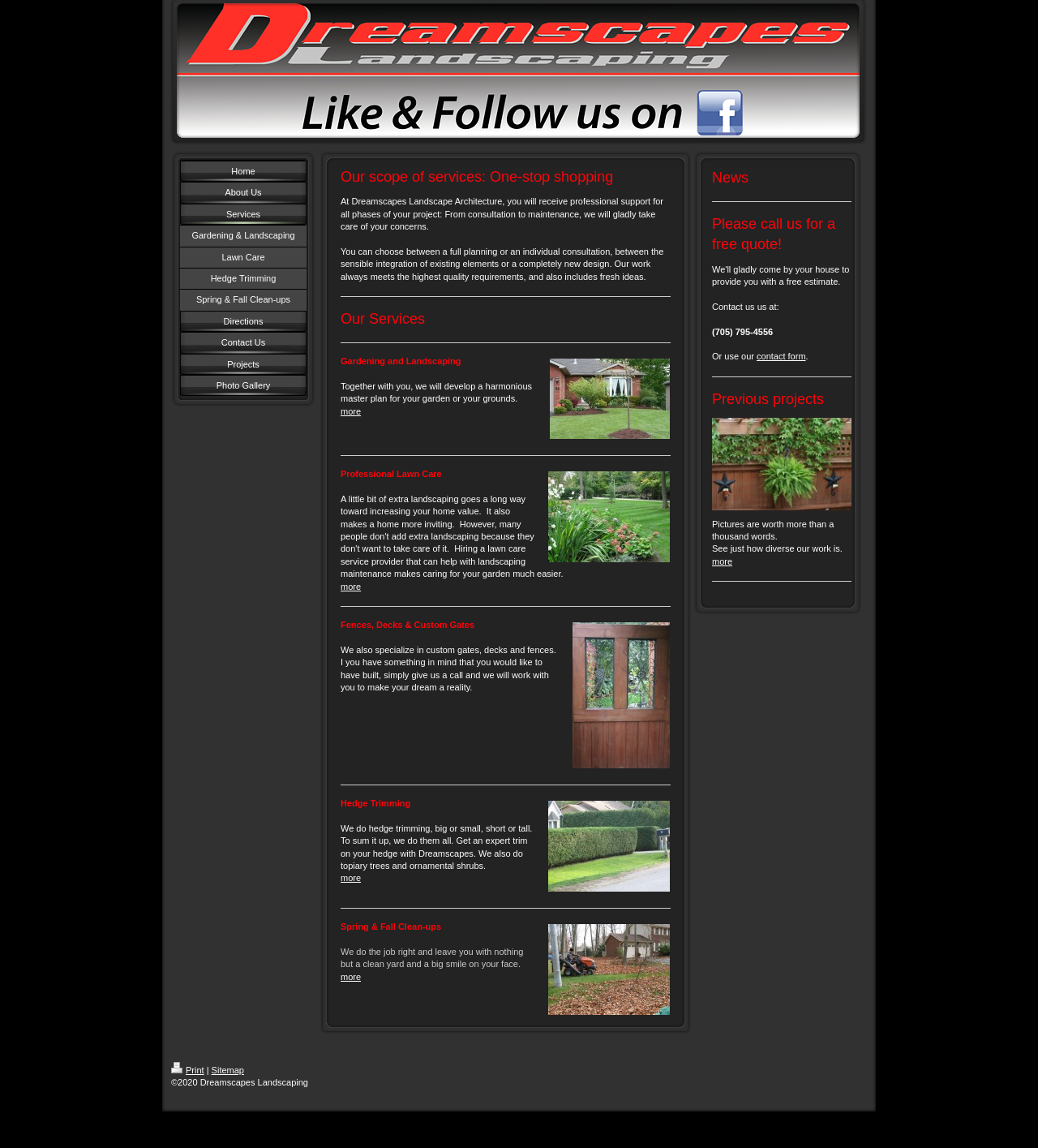Pinpoint the bounding box coordinates of the element that must be clicked to accomplish the following instruction: "Learn more about Gardening and Landscaping". The coordinates should be in the format of four float numbers between 0 and 1, i.e., [left, top, right, bottom].

[0.173, 0.196, 0.295, 0.215]